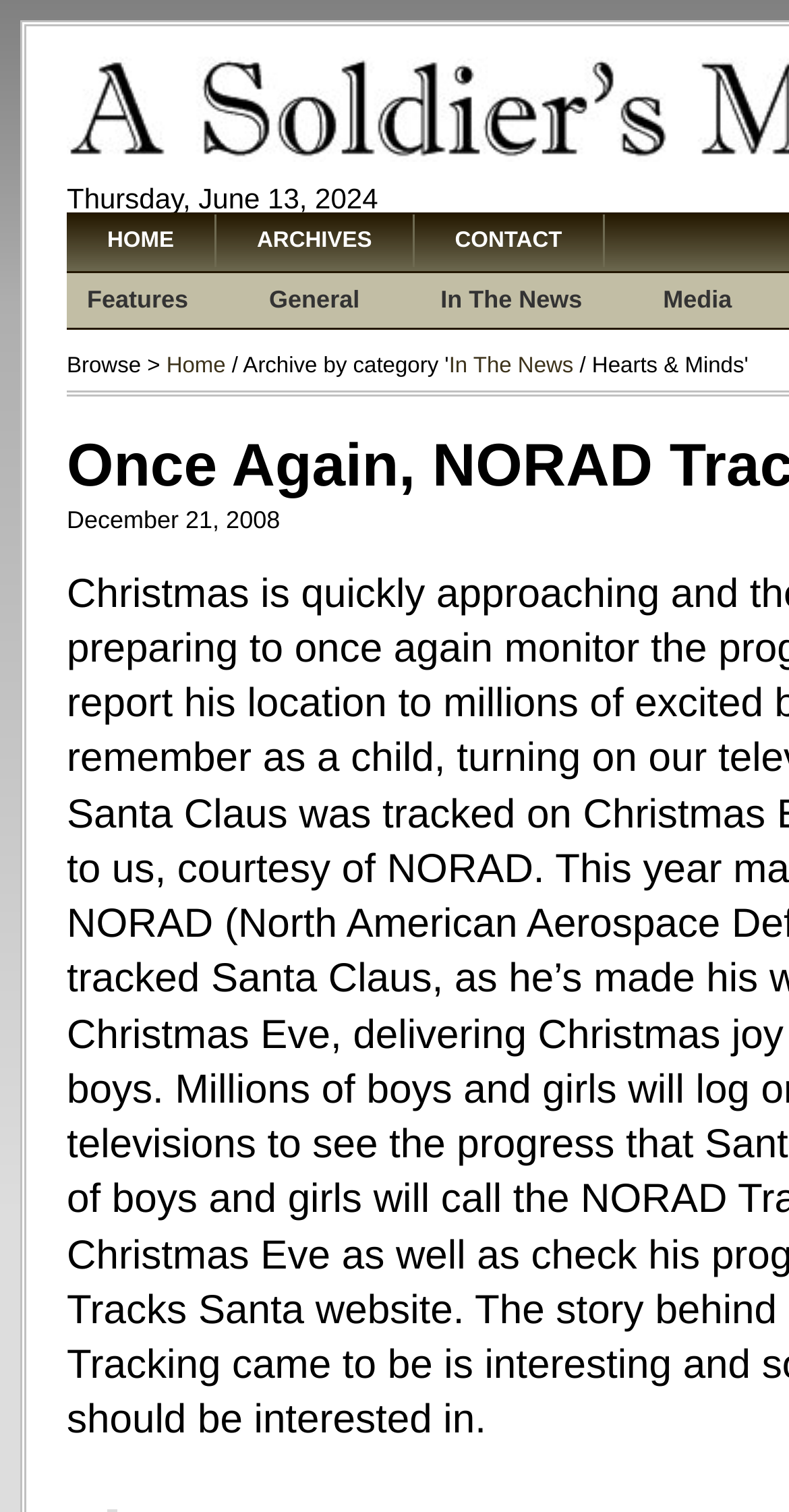Please find the bounding box coordinates of the section that needs to be clicked to achieve this instruction: "browse features".

[0.085, 0.181, 0.264, 0.215]